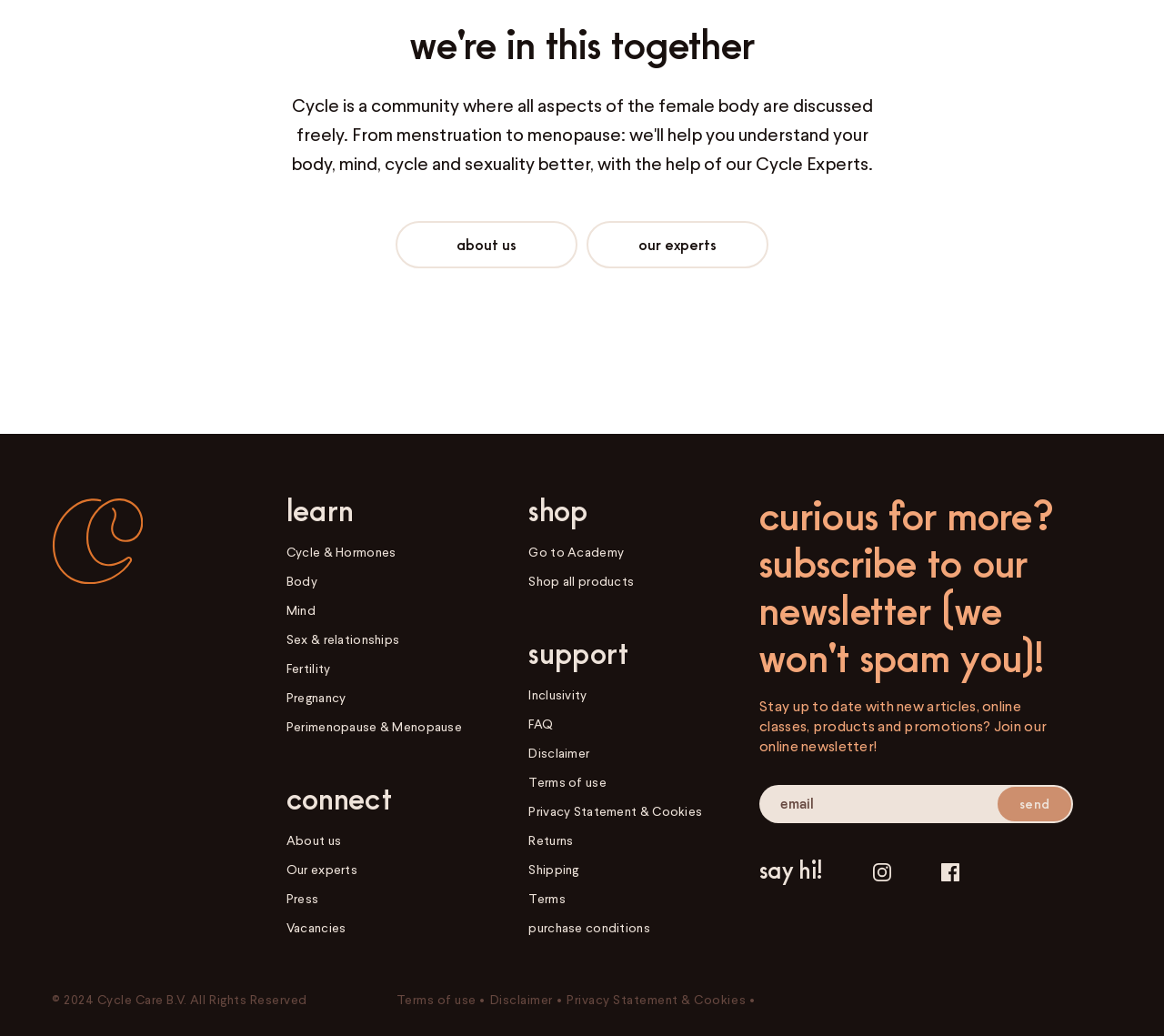Analyze the image and deliver a detailed answer to the question: What is the purpose of the 'shop' section?

The heading 'shop' and the links 'Go to Academy' and 'Shop all products' suggest that the 'shop' section is intended for users to purchase products, possibly related to female health and wellness.